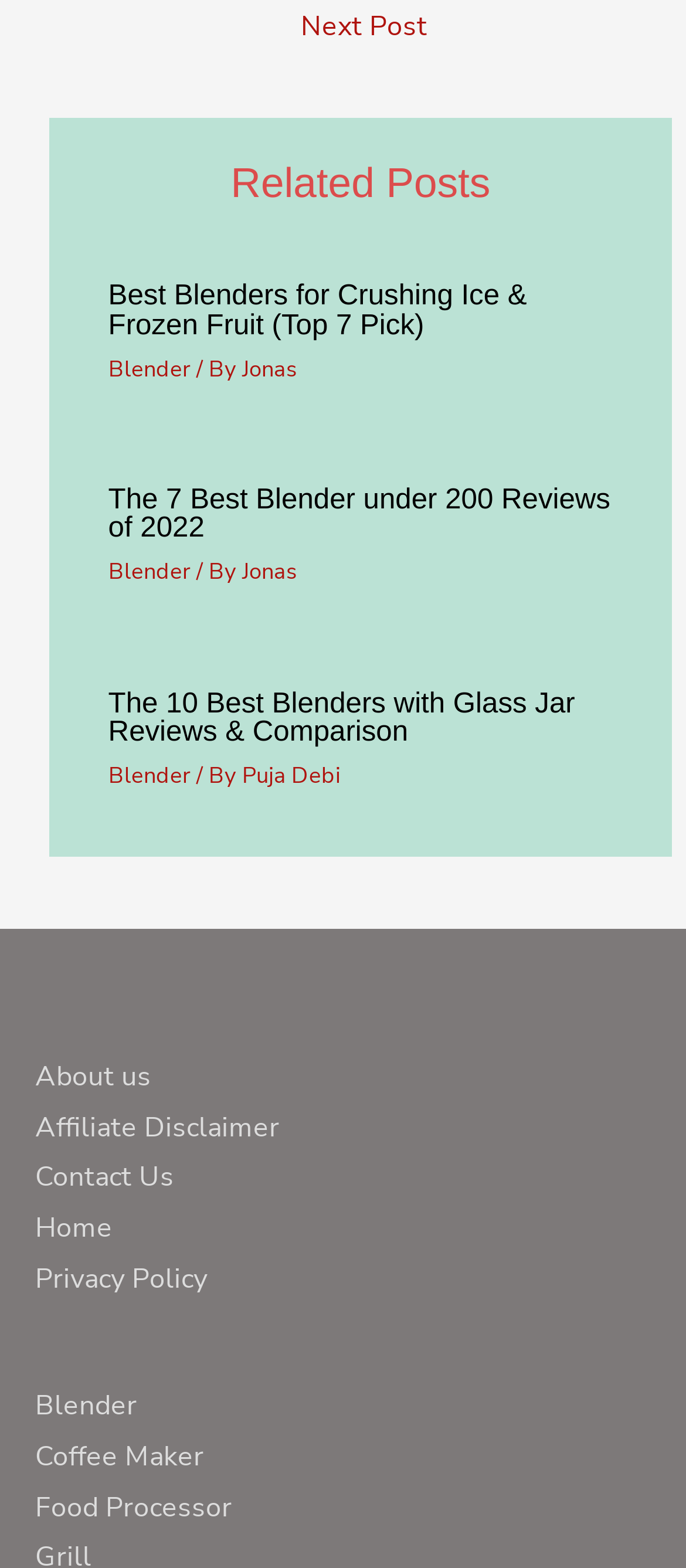Find the bounding box coordinates of the clickable element required to execute the following instruction: "Click on Overview". Provide the coordinates as four float numbers between 0 and 1, i.e., [left, top, right, bottom].

None